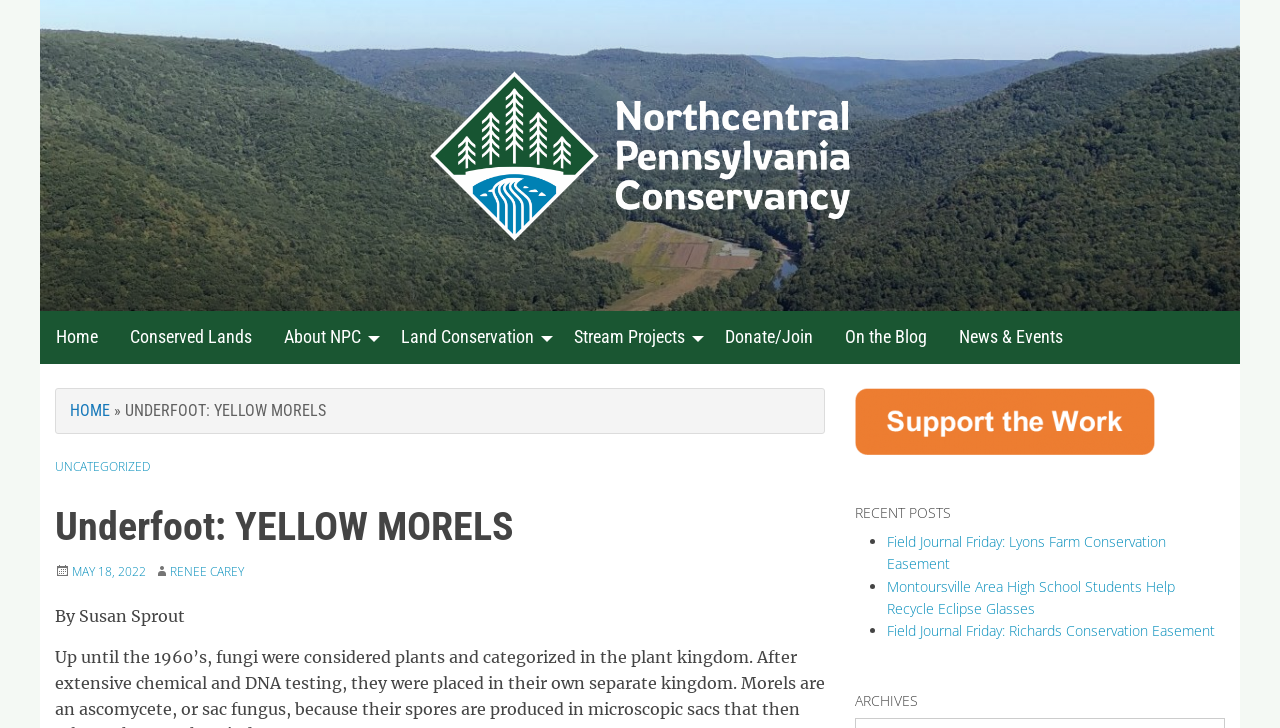What is the title of the blog post?
Refer to the image and provide a concise answer in one word or phrase.

Underfoot: YELLOW MORELS